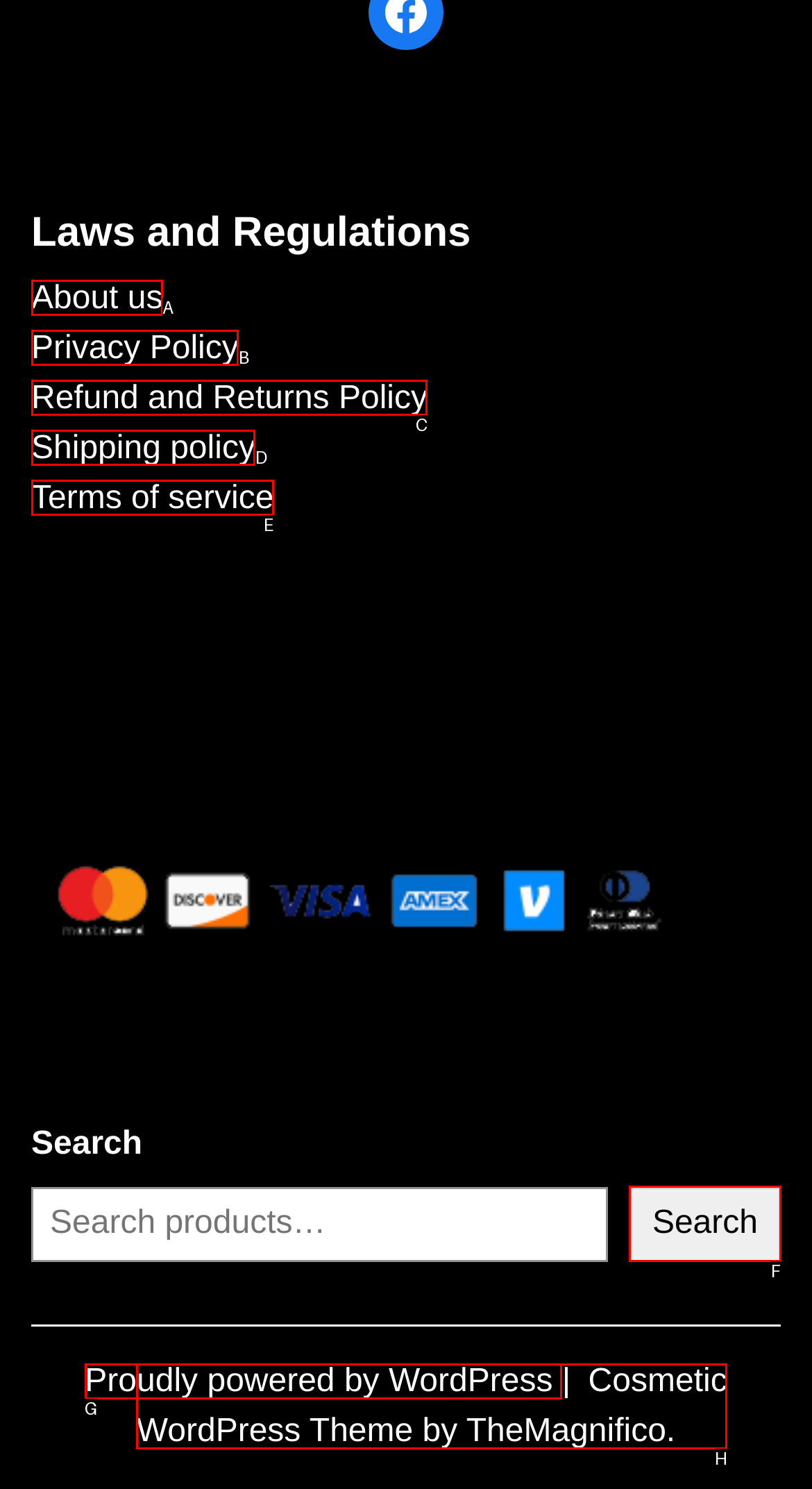Identify the HTML element that corresponds to the following description: Search. Provide the letter of the correct option from the presented choices.

F